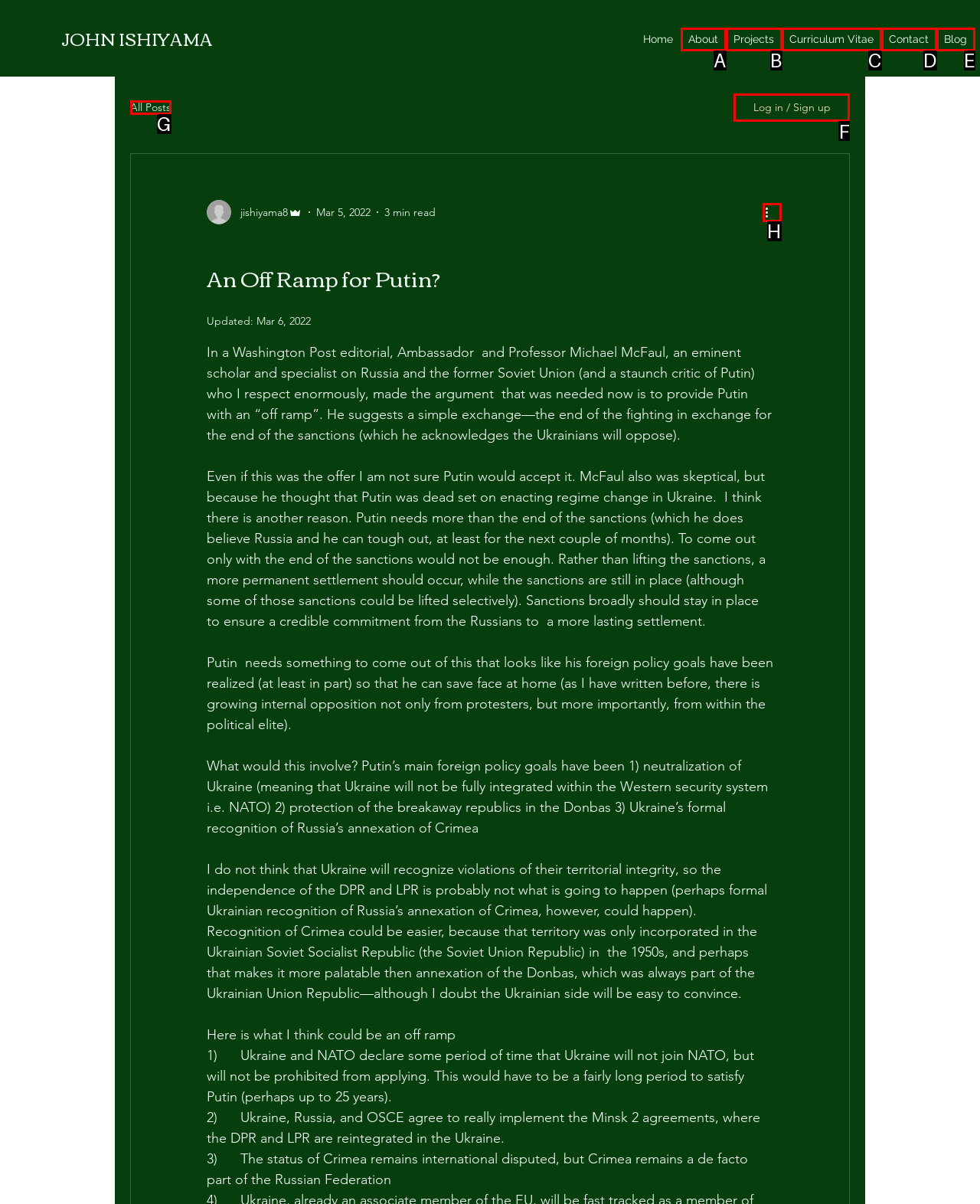Tell me which option I should click to complete the following task: Click the 'Log in / Sign up' button Answer with the option's letter from the given choices directly.

F